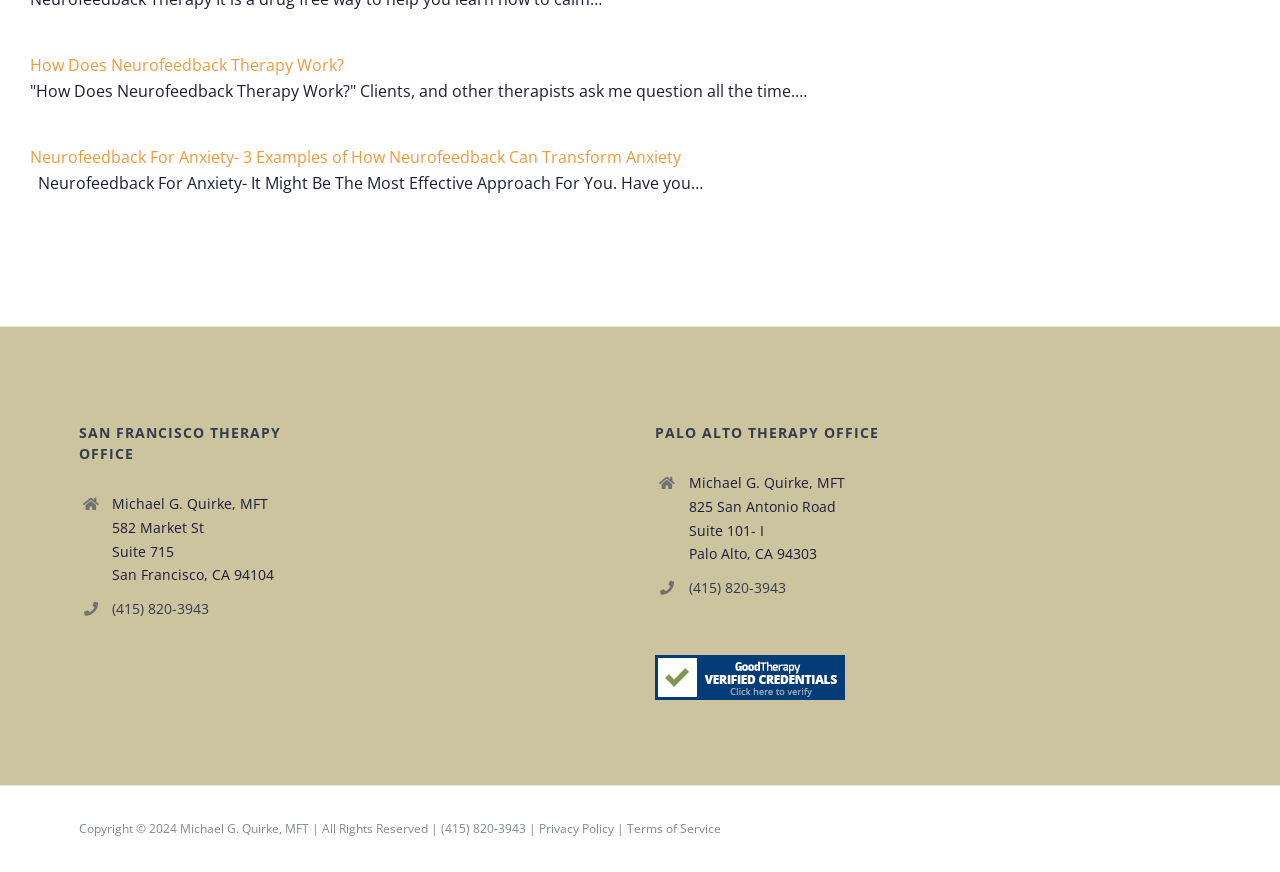Specify the bounding box coordinates of the area that needs to be clicked to achieve the following instruction: "Click on the 'CHEAP VPN ACCOUNT PLANS' link".

None